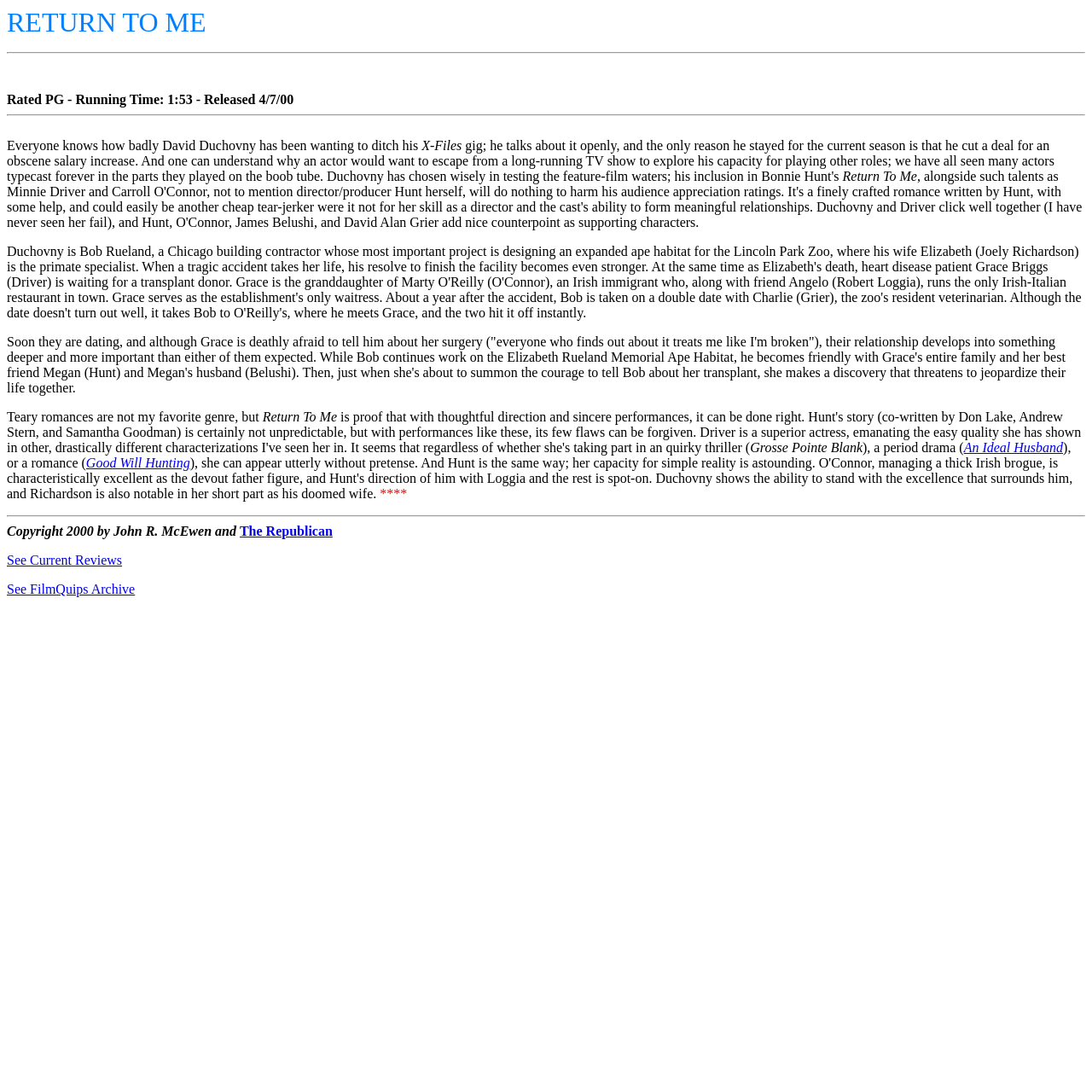Give a complete and precise description of the webpage's appearance.

The webpage is about the movie "Return To Me" and features a film review. At the top, there is a horizontal separator, followed by a brief description of the movie, including its rating, running time, and release date. Below this, there is another horizontal separator.

The main content of the page is a review of the movie, which is divided into several paragraphs. The first paragraph discusses the movie's plot, including the relationship between the main characters, David Duchovny and Minnie Driver. The text is positioned near the top-left of the page.

To the right of the first paragraph, there is a title "Return To Me" in a larger font size. Below the first paragraph, there is a longer passage of text that continues to describe the movie's plot and themes. This text spans almost the entire width of the page.

Further down, there are more paragraphs of text, including a quote from the reviewer, who mentions that they are not a fan of teary romances but enjoyed this movie. The text is interspersed with horizontal separators, which divide the different sections of the review.

On the right side of the page, there are mentions of other movies, including "Grosse Pointe Blank" and "An Ideal Husband", which are likely recommendations or comparisons to "Return To Me". There is also a rating of four stars, indicated by the text "****".

At the bottom of the page, there is a copyright notice, followed by links to "The Republican" and other film reviews. There are also two links, "See Current Reviews" and "See FilmQuips Archive", which are positioned near the bottom-left of the page.